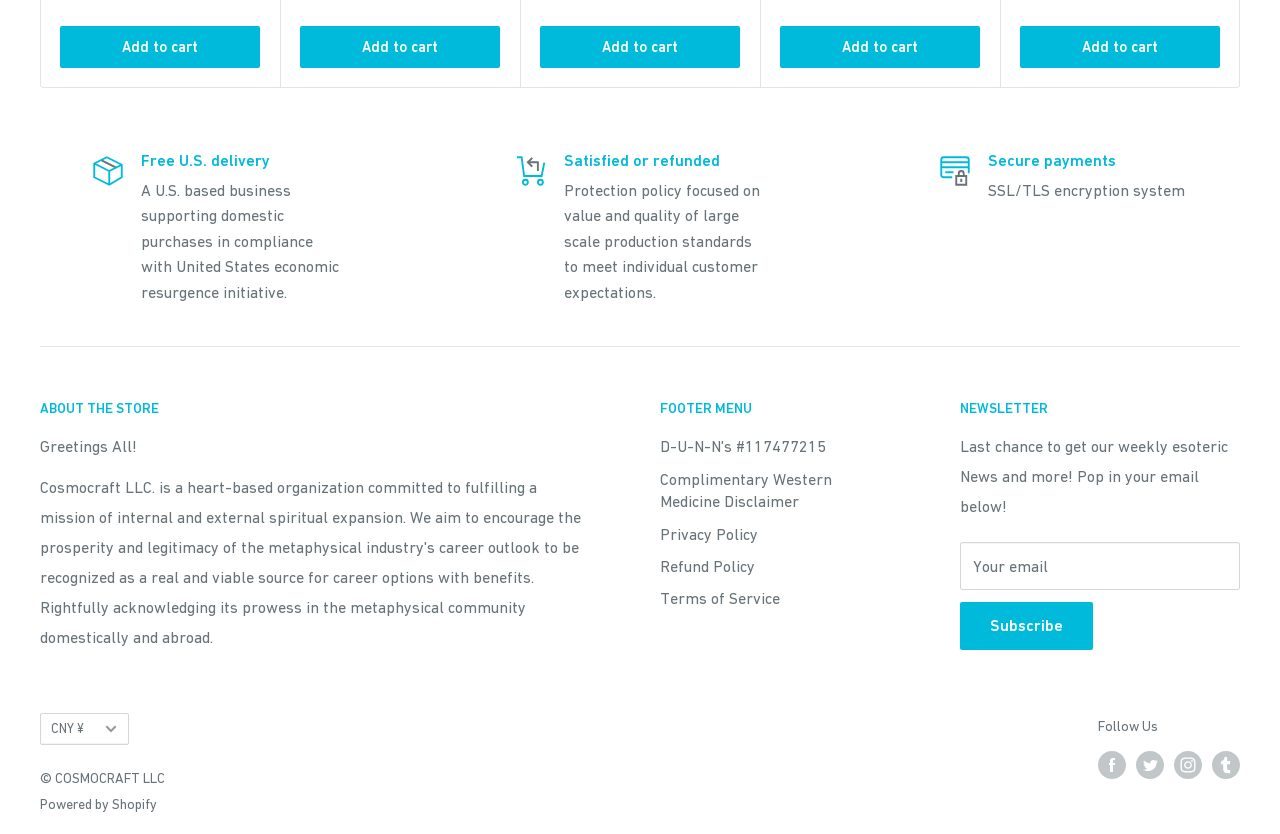Please give the bounding box coordinates of the area that should be clicked to fulfill the following instruction: "Change currency". The coordinates should be in the format of four float numbers from 0 to 1, i.e., [left, top, right, bottom].

[0.031, 0.855, 0.101, 0.893]